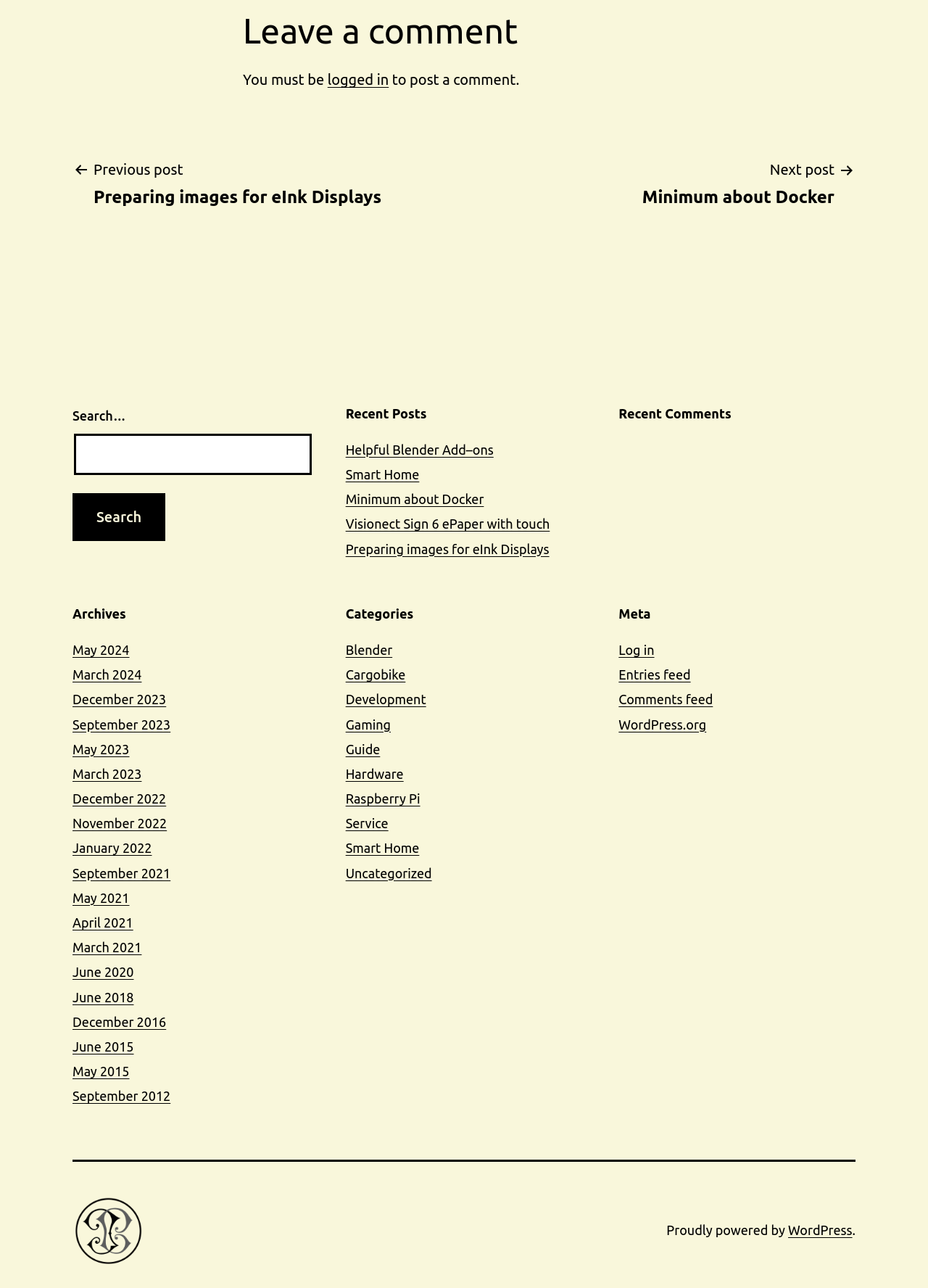Kindly provide the bounding box coordinates of the section you need to click on to fulfill the given instruction: "Search for something".

[0.078, 0.337, 0.336, 0.369]